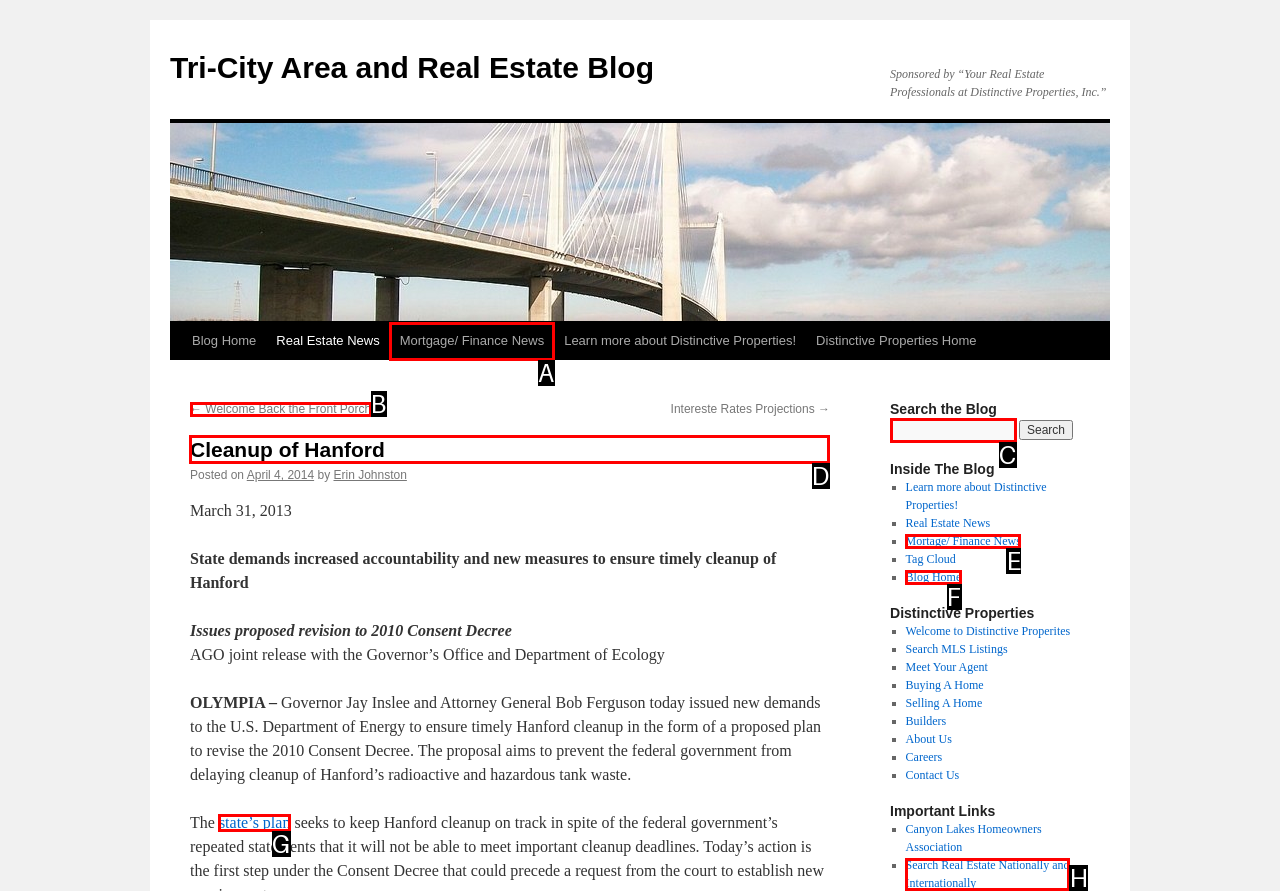To achieve the task: Read the article about Hanford cleanup, indicate the letter of the correct choice from the provided options.

D